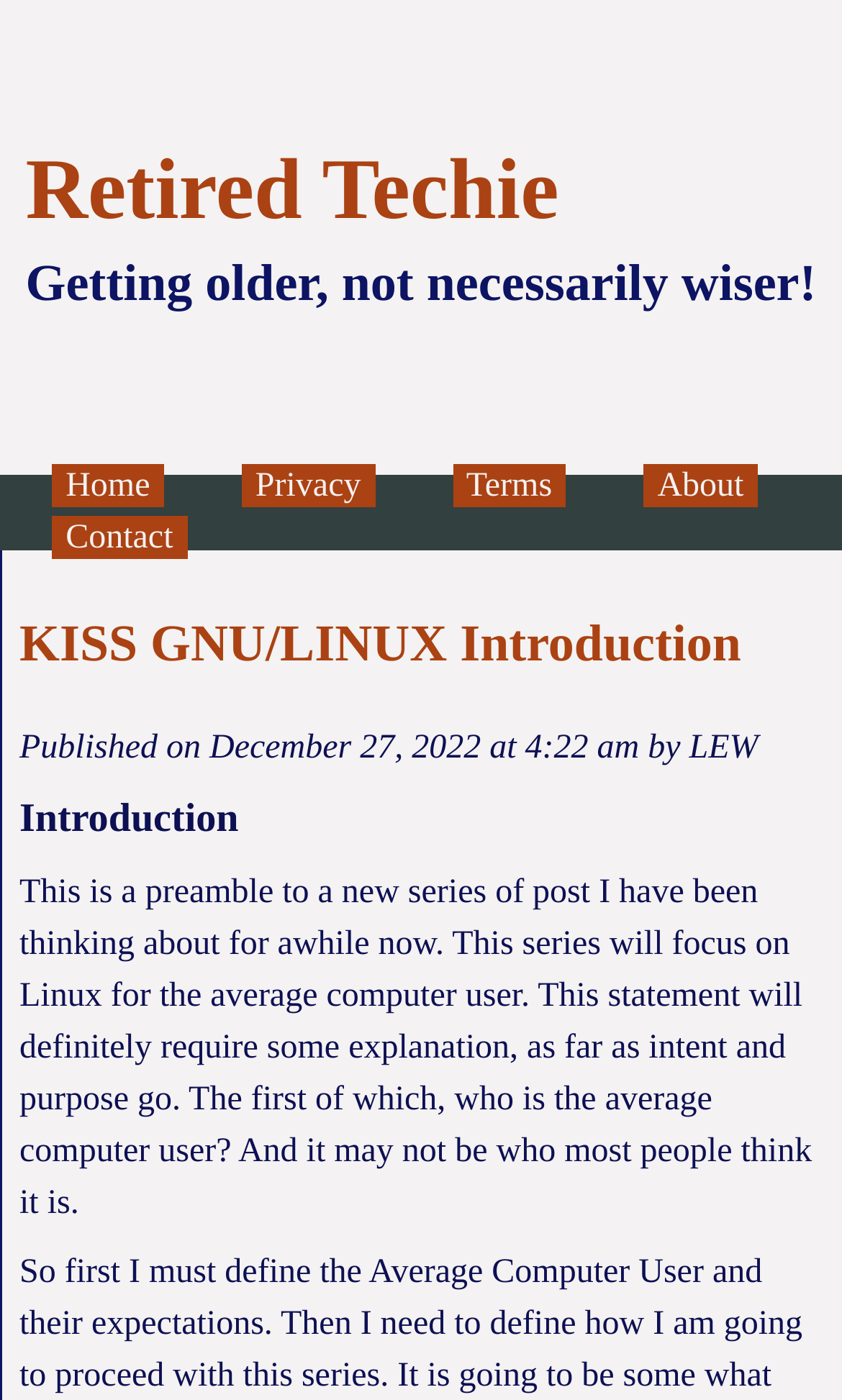Provide the bounding box coordinates of the HTML element described by the text: "KISS GNU/LINUX Introduction". The coordinates should be in the format [left, top, right, bottom] with values between 0 and 1.

[0.023, 0.441, 0.88, 0.481]